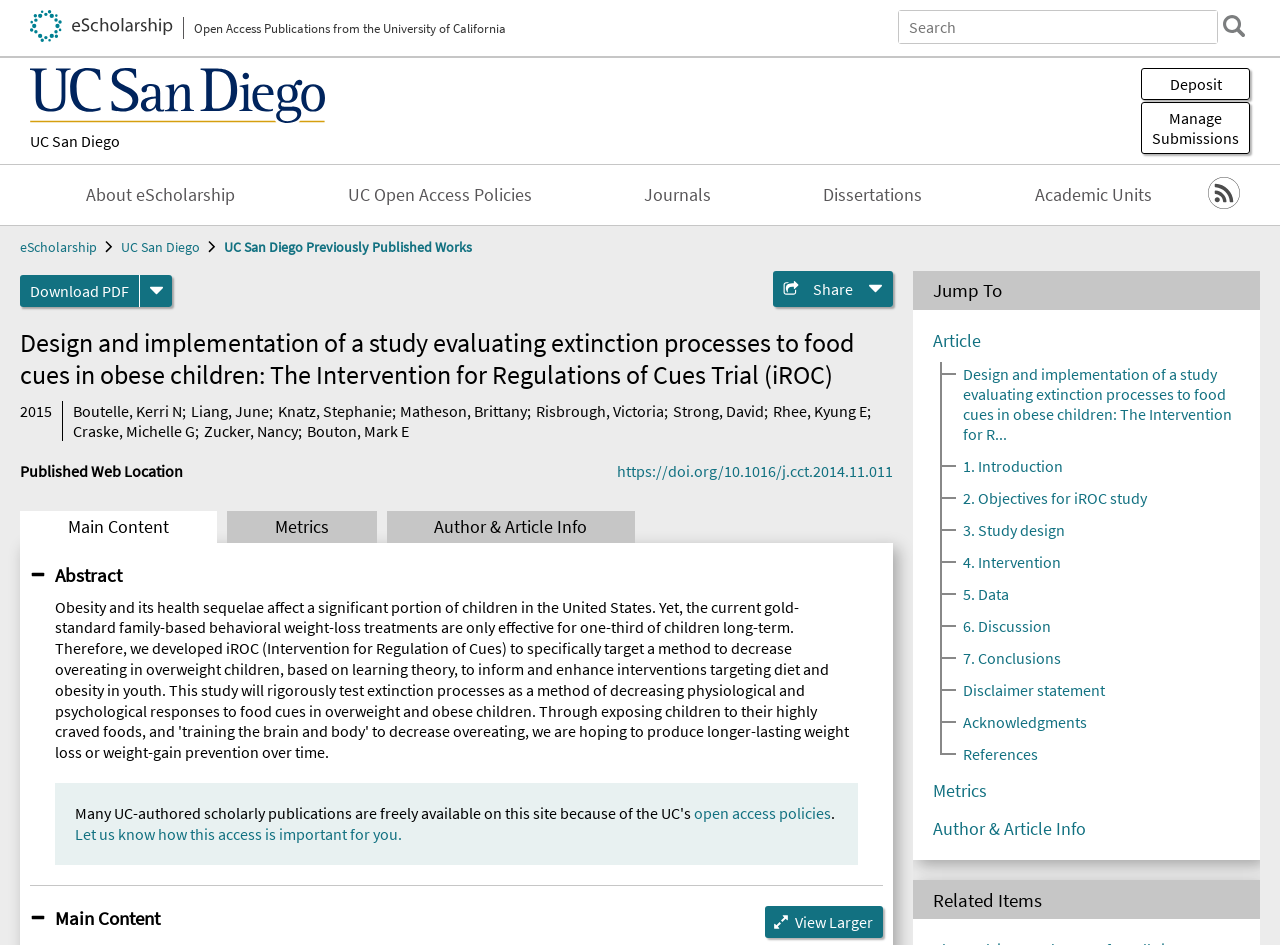Based on the image, give a detailed response to the question: What is the year of publication of this article?

The question asks for the year of publication of this article. By looking at the time element '2015', we can infer that the year of publication is 2015.